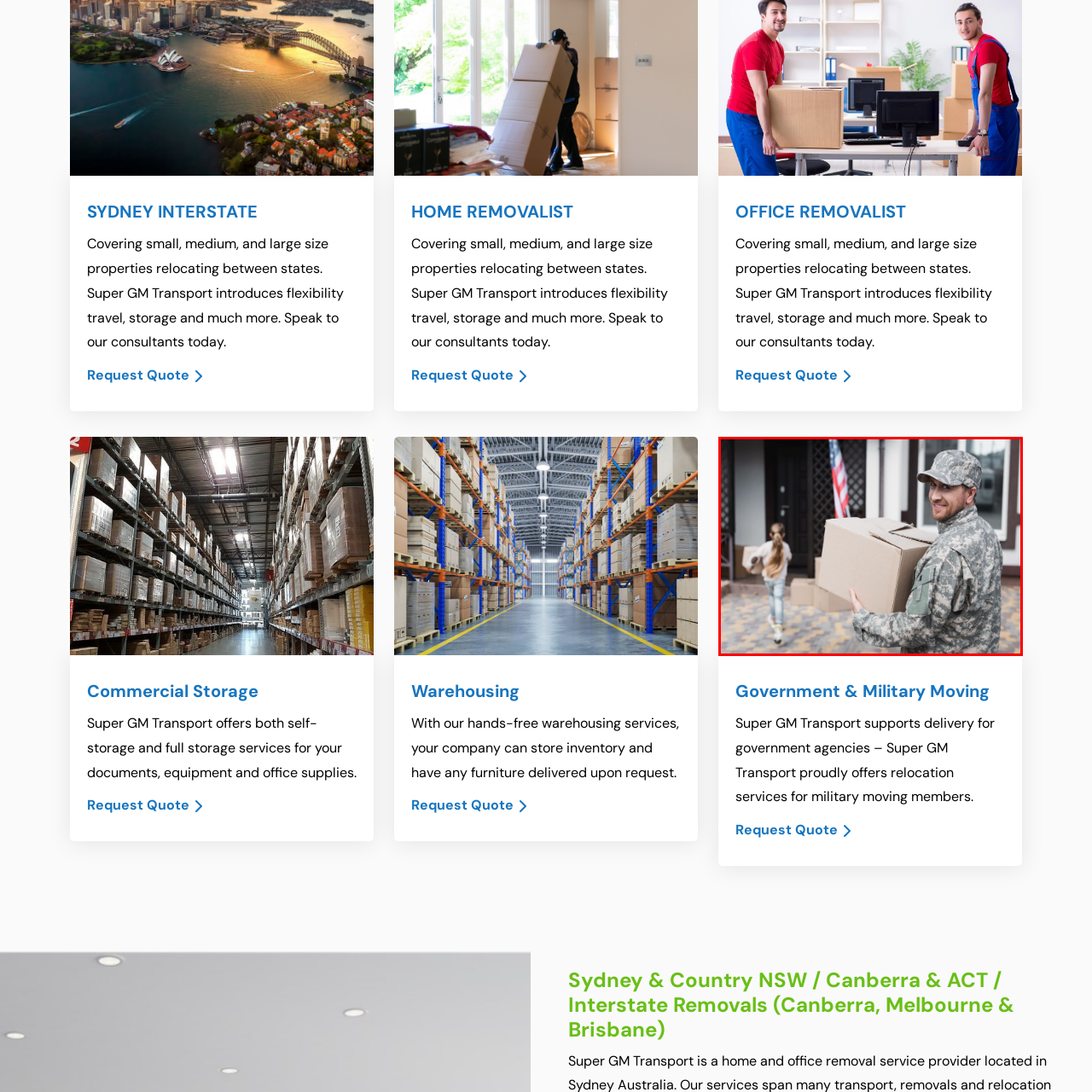Examine the area surrounded by the red box and describe it in detail.

The image depicts a military personnel smiling at the viewer while carrying a cardboard box. He is dressed in a camouflage uniform and a matching cap, conveying a sense of pride and readiness. In the background, a young girl, presumably his daughter, is seen walking away, also handling a box as they prepare for a move. The setting appears to be a residential area, with a house featuring a dark front door and a small American flag visible nearby. This scene beautifully illustrates the theme of relocation and support for military families, highlighting the services provided by Super GM Transport, which specializes in moving for government and military personnel.